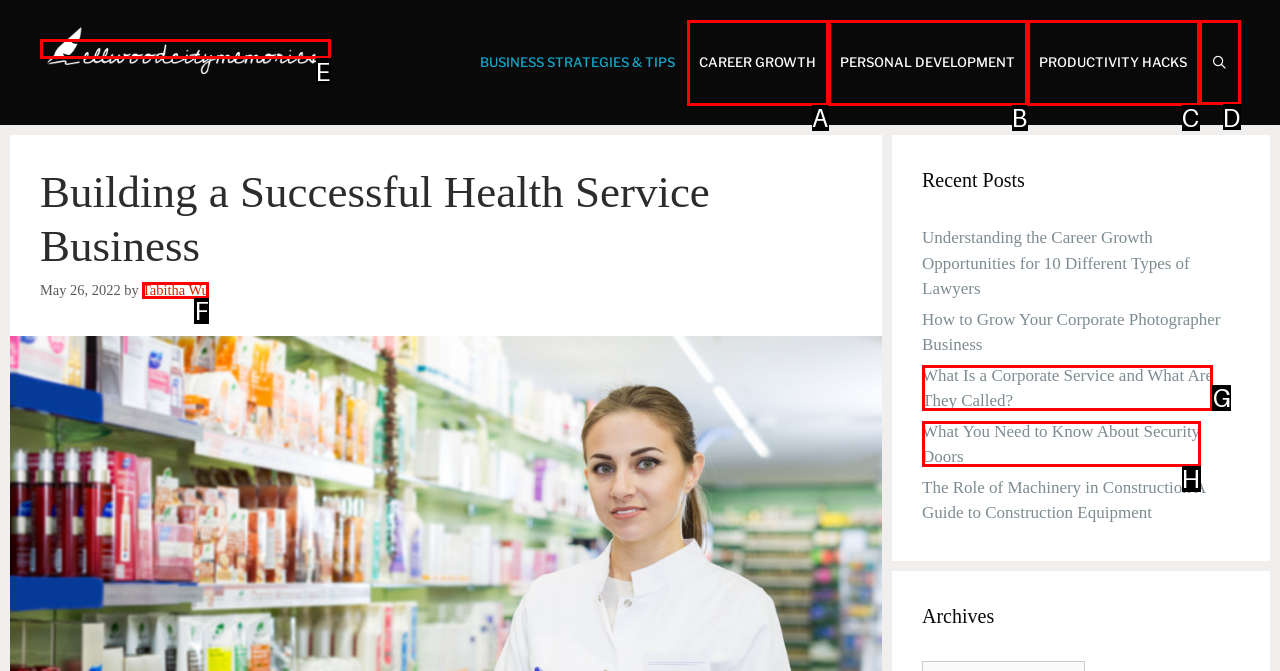Indicate which lettered UI element to click to fulfill the following task: Search for something using the search bar
Provide the letter of the correct option.

D